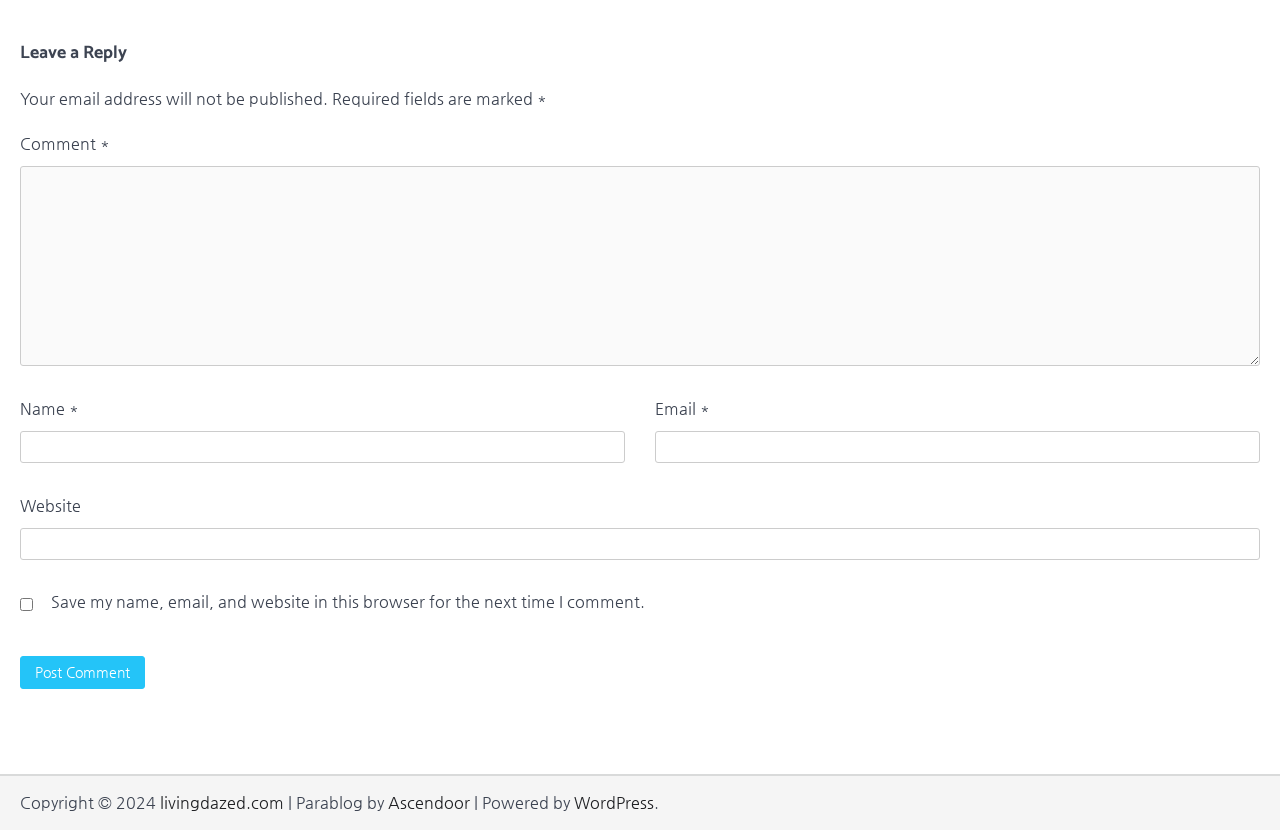Specify the bounding box coordinates of the element's area that should be clicked to execute the given instruction: "Enter your name". The coordinates should be four float numbers between 0 and 1, i.e., [left, top, right, bottom].

[0.016, 0.519, 0.488, 0.557]